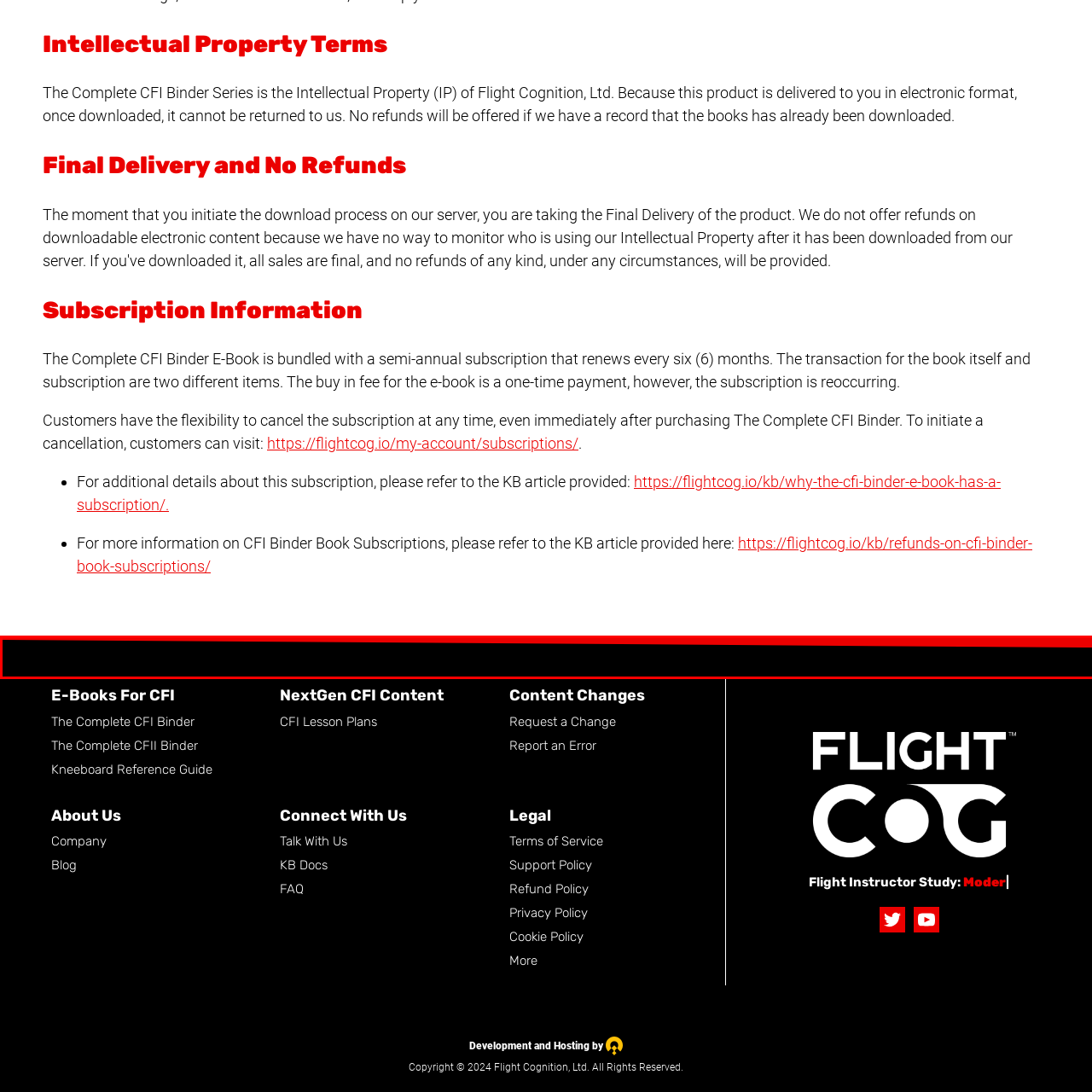Focus on the section encased in the red border, What is the name of the series provided by Flight Cognition, Ltd.? Give your response as a single word or phrase.

Complete CFI Binder Series